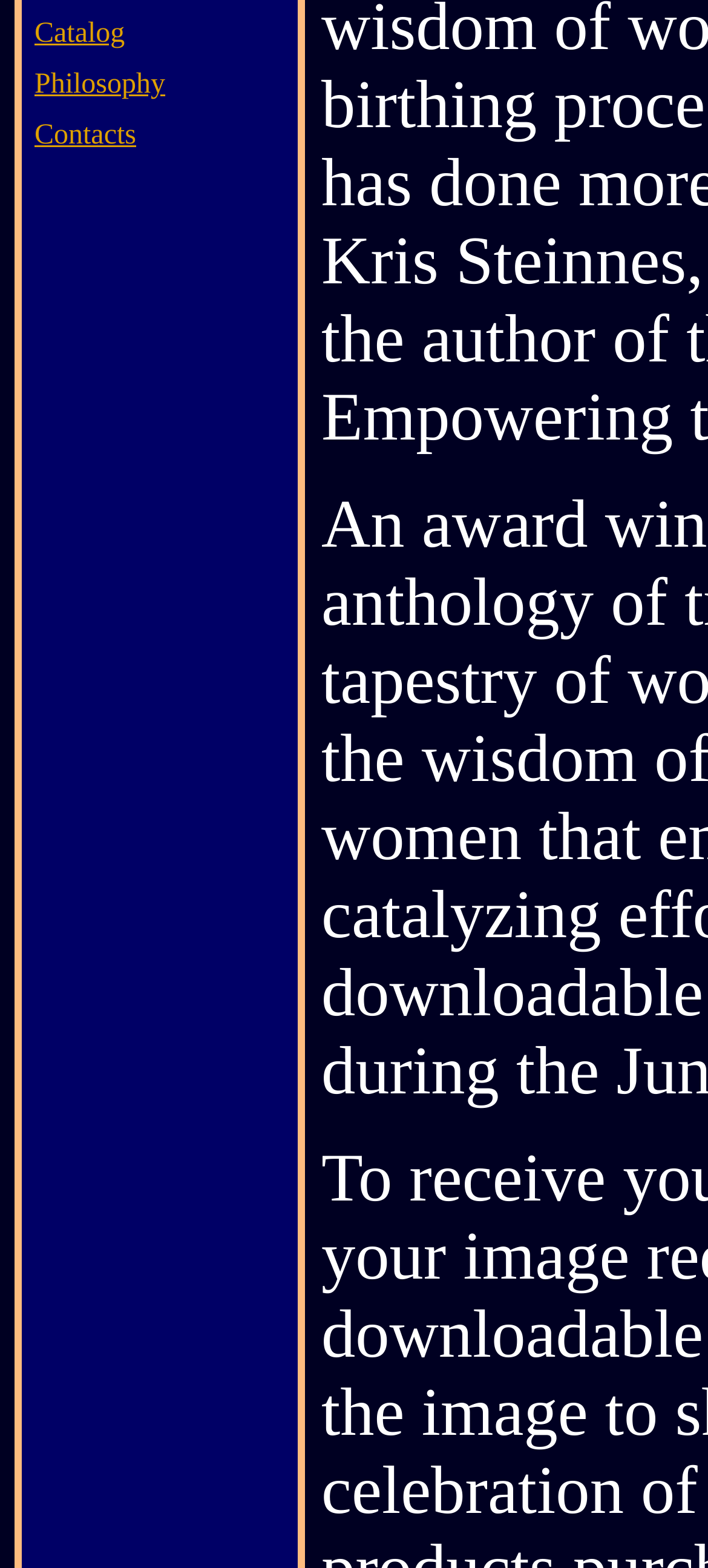Identify the bounding box of the UI element that matches this description: "Contacts".

[0.049, 0.076, 0.192, 0.096]